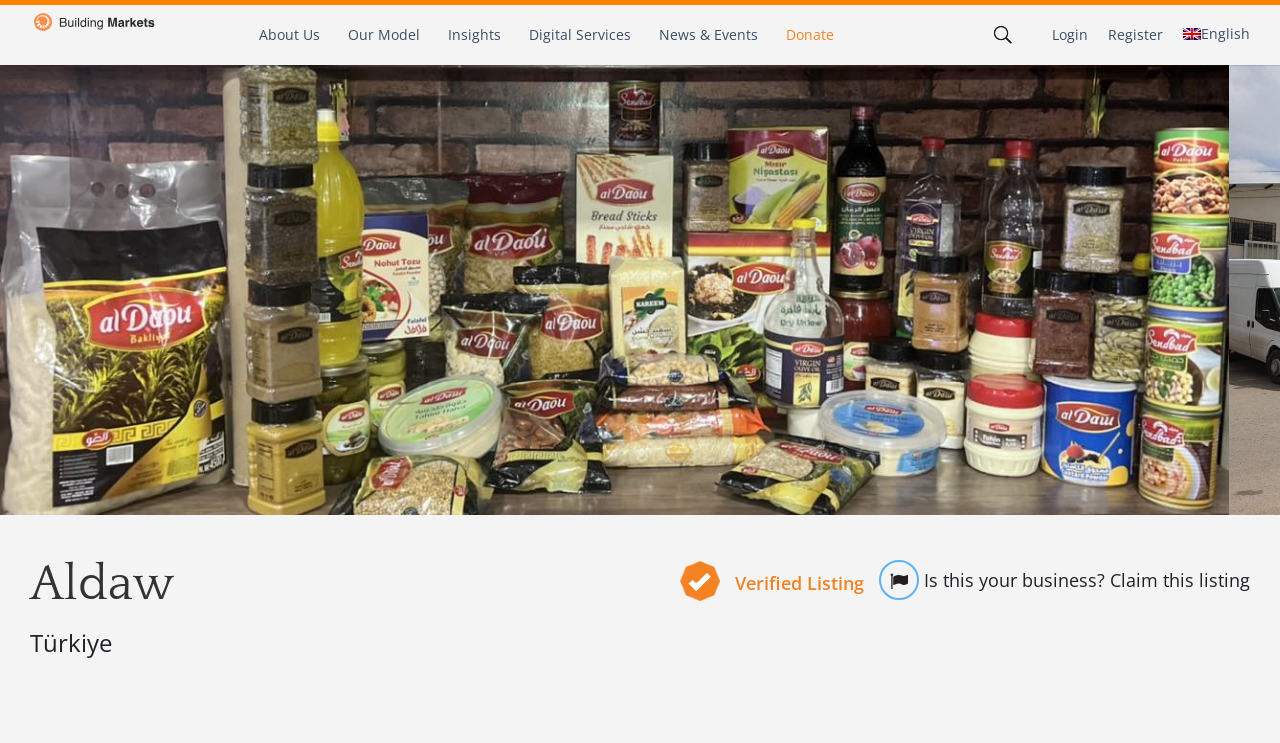Please use the details from the image to answer the following question comprehensively:
Can users claim this business listing?

Users can claim this business listing which is indicated by the link element with the text 'Is this your business? Claim this listing'.